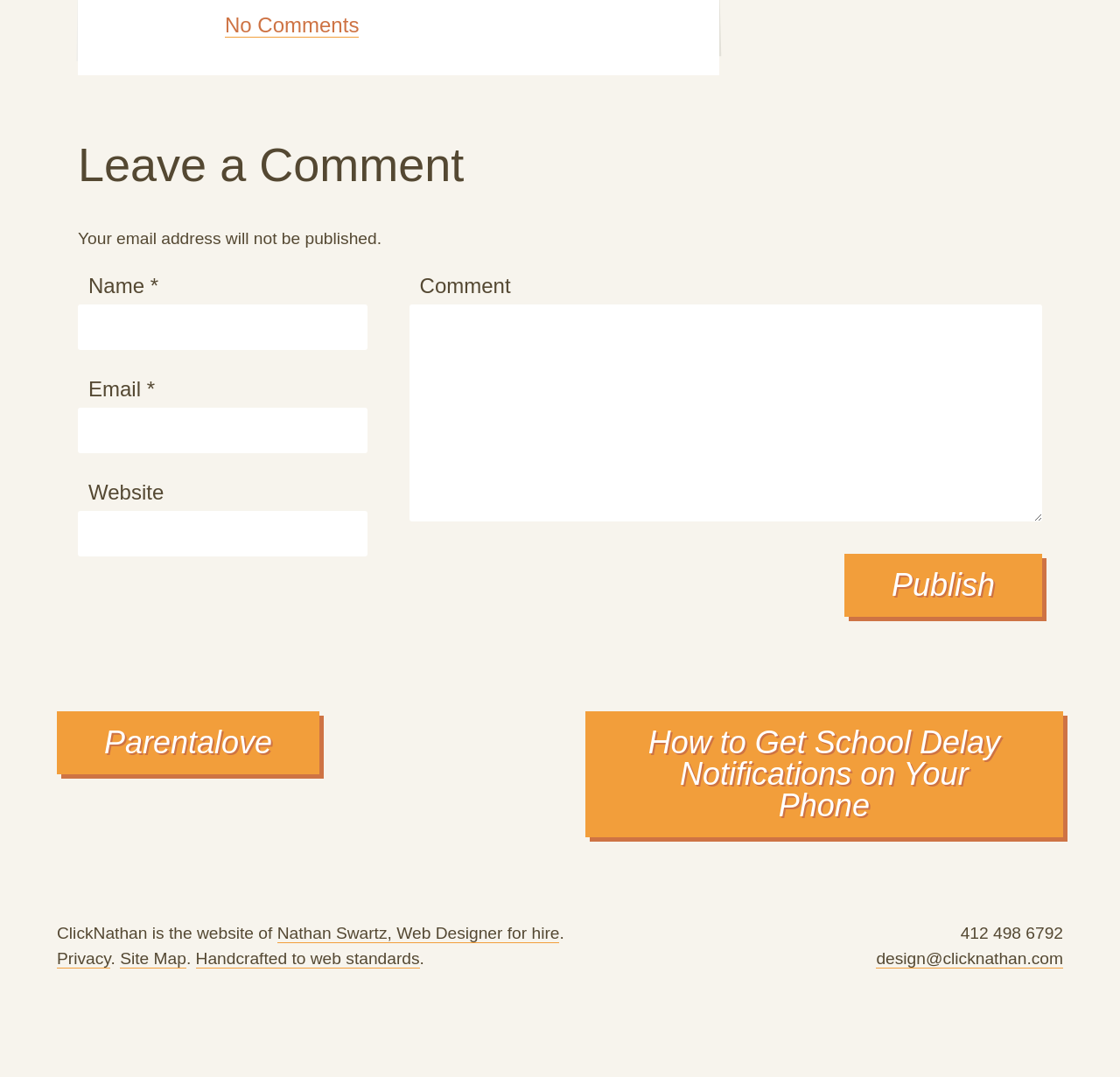Identify the bounding box coordinates for the element you need to click to achieve the following task: "Check the website". The coordinates must be four float values ranging from 0 to 1, formatted as [left, top, right, bottom].

[0.782, 0.881, 0.949, 0.899]